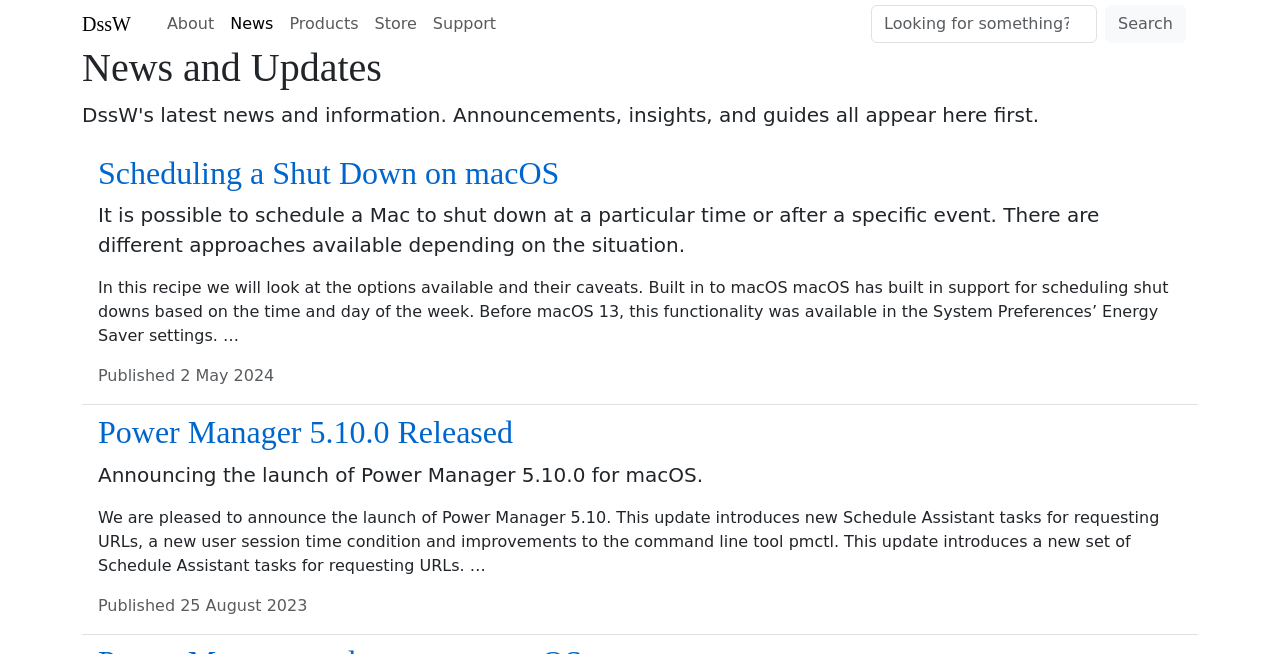Create a detailed summary of the webpage's content and design.

The webpage is about DssW's news and updates, featuring announcements, insights, and guides. At the top left, there is a navigation menu with links to "DssW", "About", "News", "Products", "Store", and "Support". To the right of the navigation menu, there is a search bar with a search button. 

Below the navigation menu, there is a heading that reads "News and Updates". Underneath this heading, there are two news articles. The first article is titled "Scheduling a Shut Down on macOS" and provides information on how to schedule a Mac to shut down at a particular time or after a specific event. The article includes a published date of 2 May 2024. 

The second article is titled "Power Manager 5.10.0 Released" and announces the launch of Power Manager 5.10.0 for macOS, highlighting its new features and improvements. This article includes a published date of 25 August 2023. Both articles are positioned side by side, with the first article above the second one.